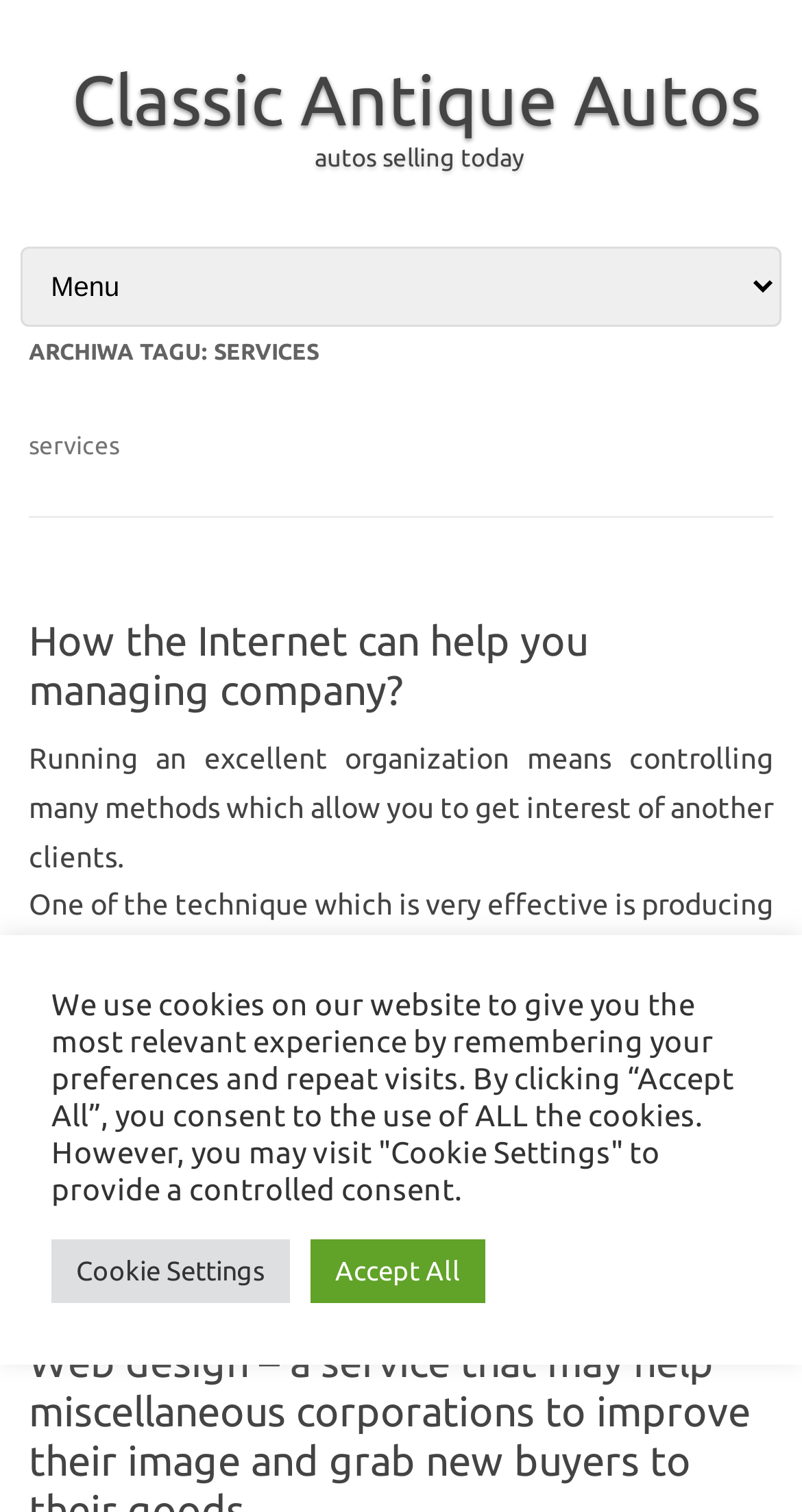What is the category of the current article?
Respond to the question with a single word or phrase according to the image.

Bez kategorii